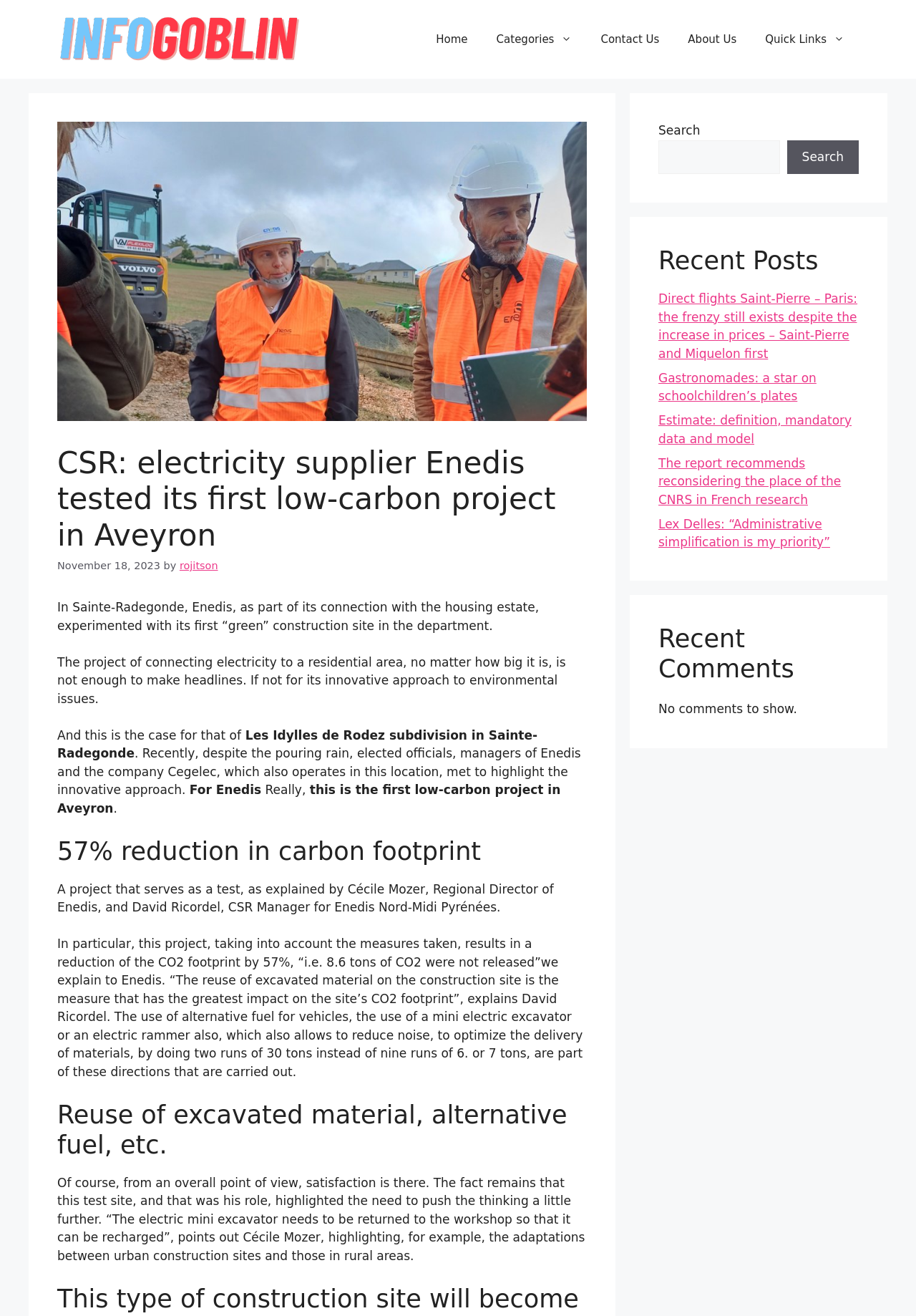What is the percentage reduction in carbon footprint achieved by Enedis' project?
Examine the image closely and answer the question with as much detail as possible.

According to the article, Enedis' project resulted in a reduction of the CO2 footprint by 57%. This information is mentioned in the section '57% reduction in carbon footprint'.